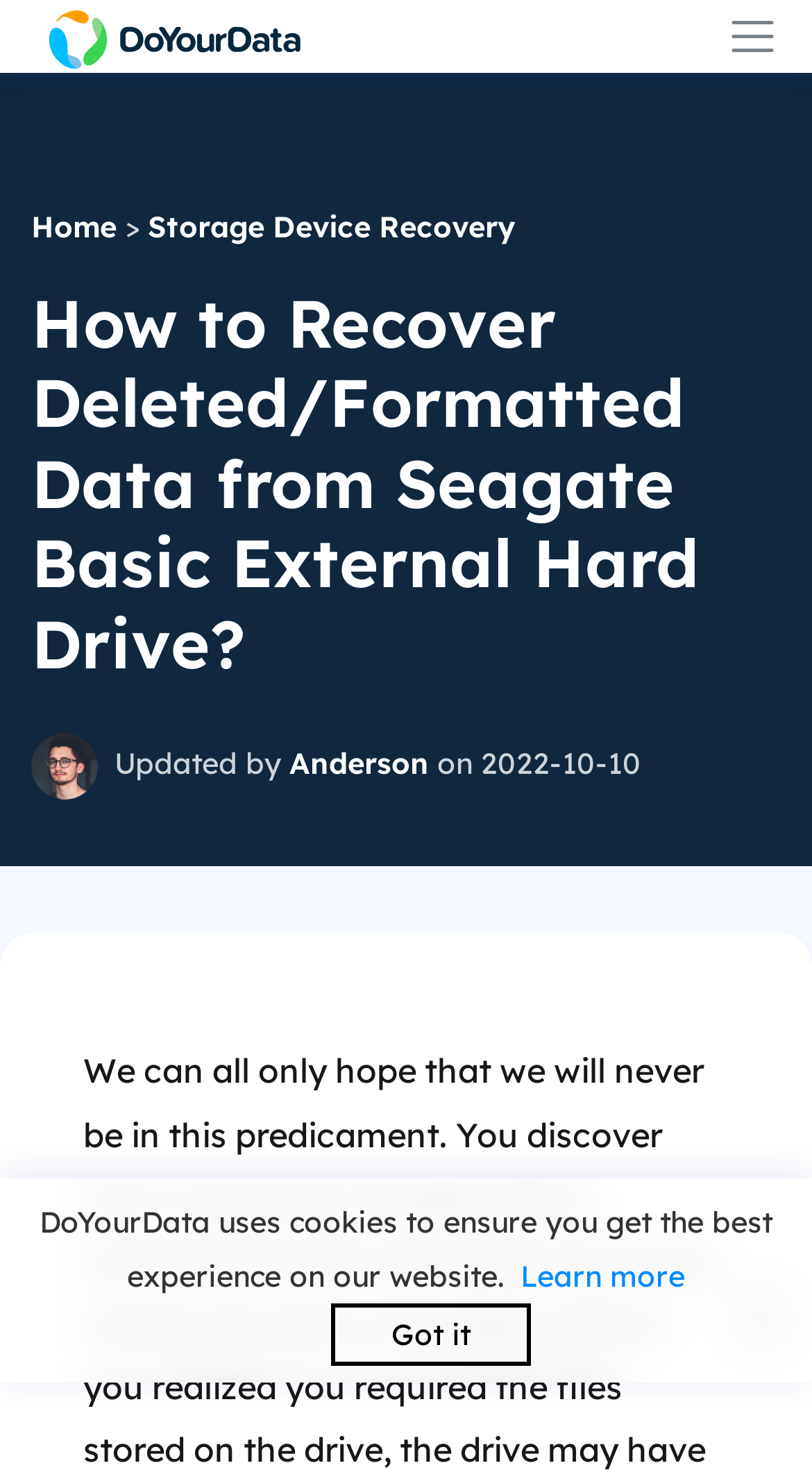Answer this question in one word or a short phrase: Who is the author of the article?

Anderson